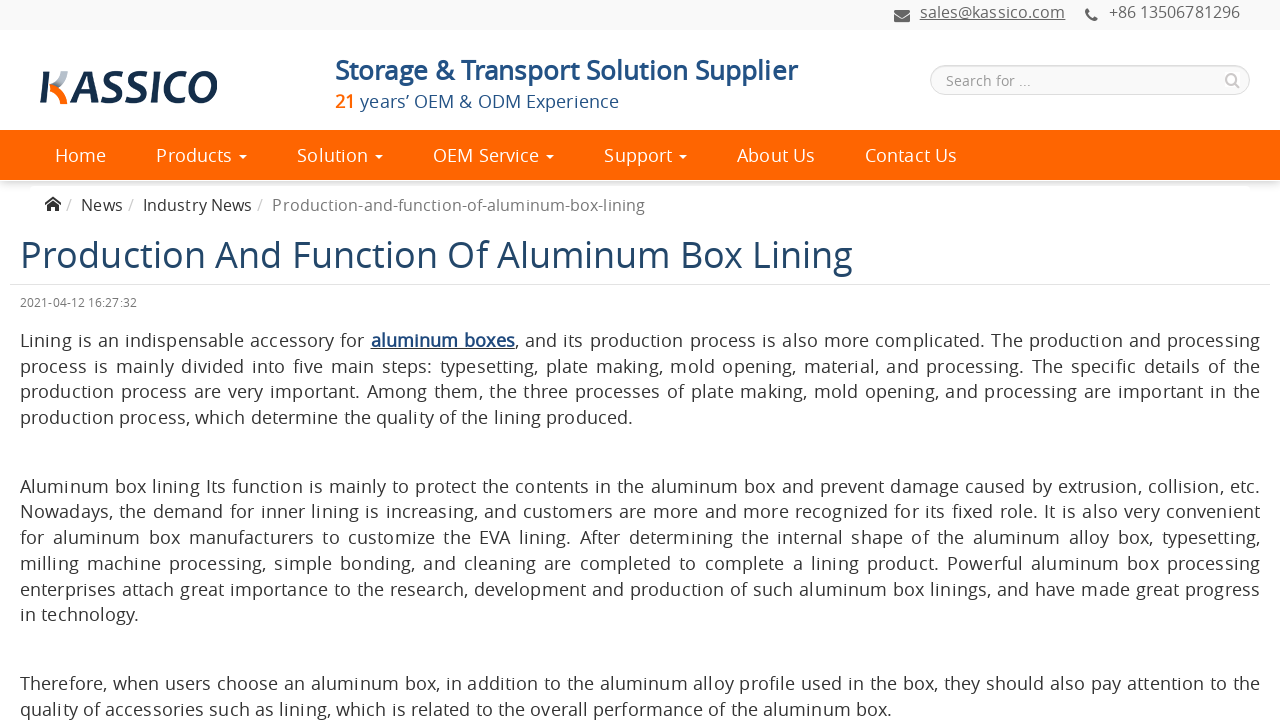Using the webpage screenshot, find the UI element described by name="searchKey" placeholder="Search for ...". Provide the bounding box coordinates in the format (top-left x, top-left y, bottom-right x, bottom-right y), ensuring all values are floating point numbers between 0 and 1.

[0.727, 0.09, 0.977, 0.131]